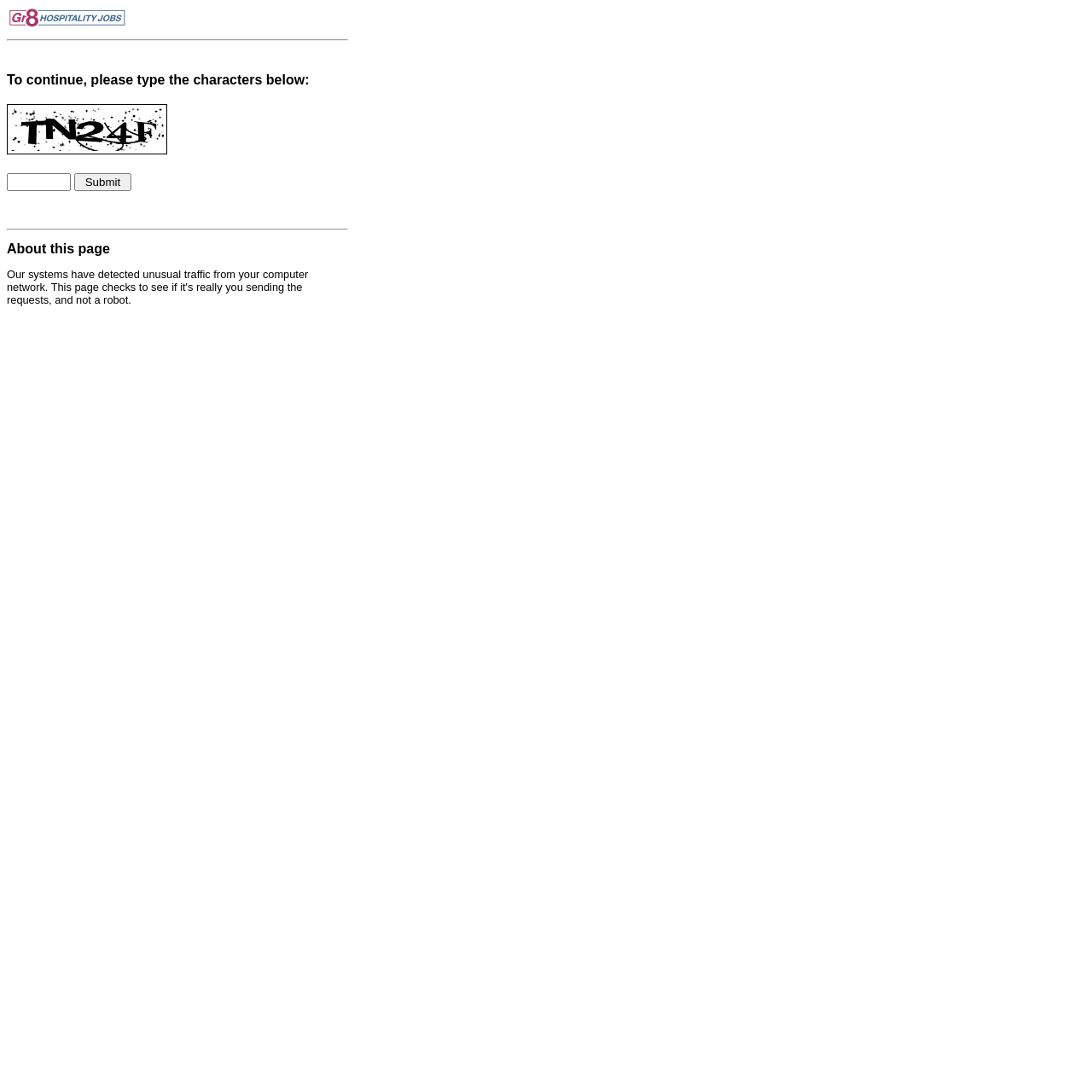What is the topic of the section below the second separator? Observe the screenshot and provide a one-word or short phrase answer.

About this page